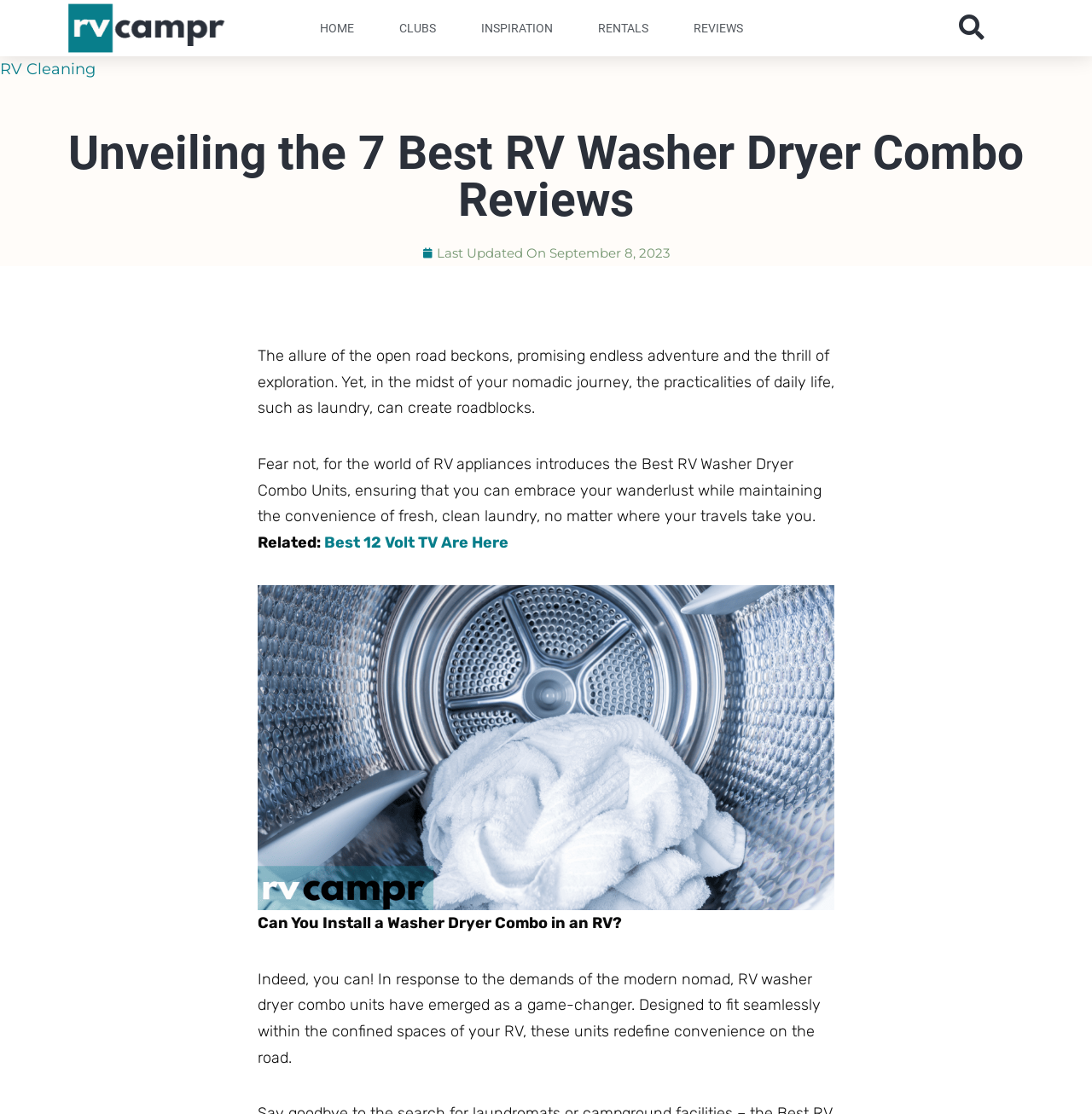Highlight the bounding box coordinates of the region I should click on to meet the following instruction: "Click the 'Best 12 Volt TV Are Here' link".

[0.297, 0.478, 0.466, 0.495]